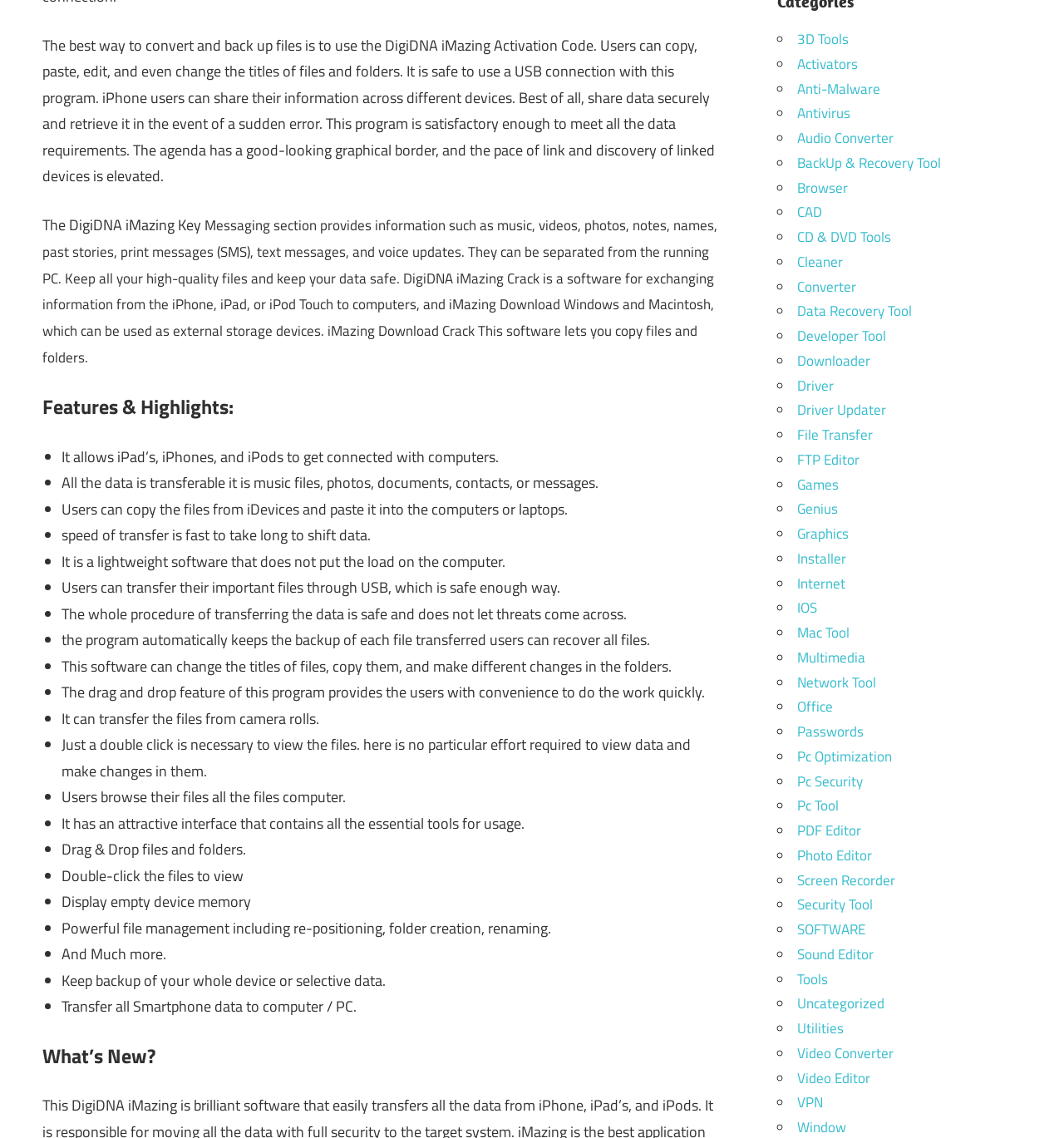Locate the bounding box coordinates of the element that should be clicked to execute the following instruction: "Click on 'Driver Updater'".

[0.749, 0.351, 0.832, 0.37]